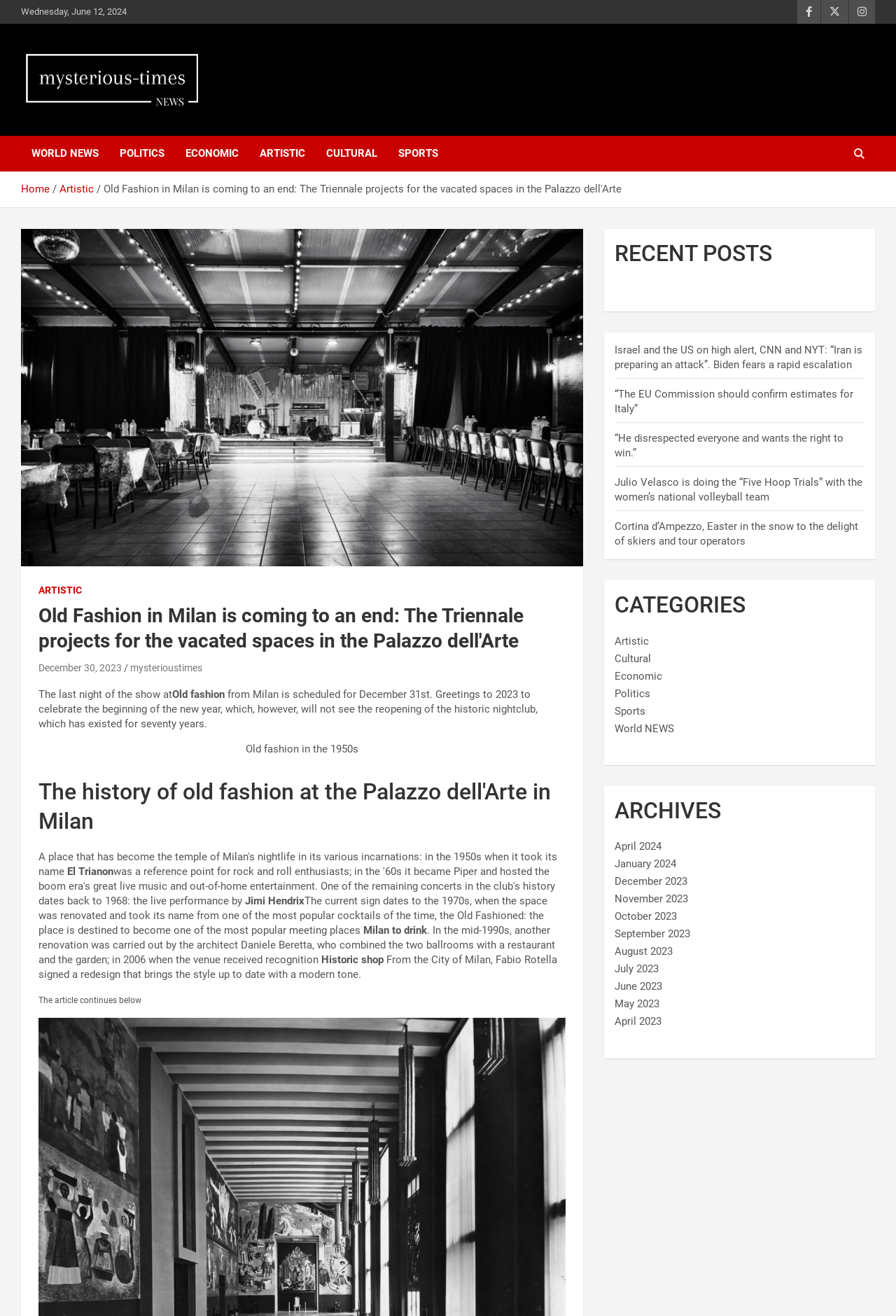Determine the bounding box coordinates of the clickable element to complete this instruction: "Click on the 'Mysterioustimes' link". Provide the coordinates in the format of four float numbers between 0 and 1, [left, top, right, bottom].

[0.023, 0.088, 0.263, 0.113]